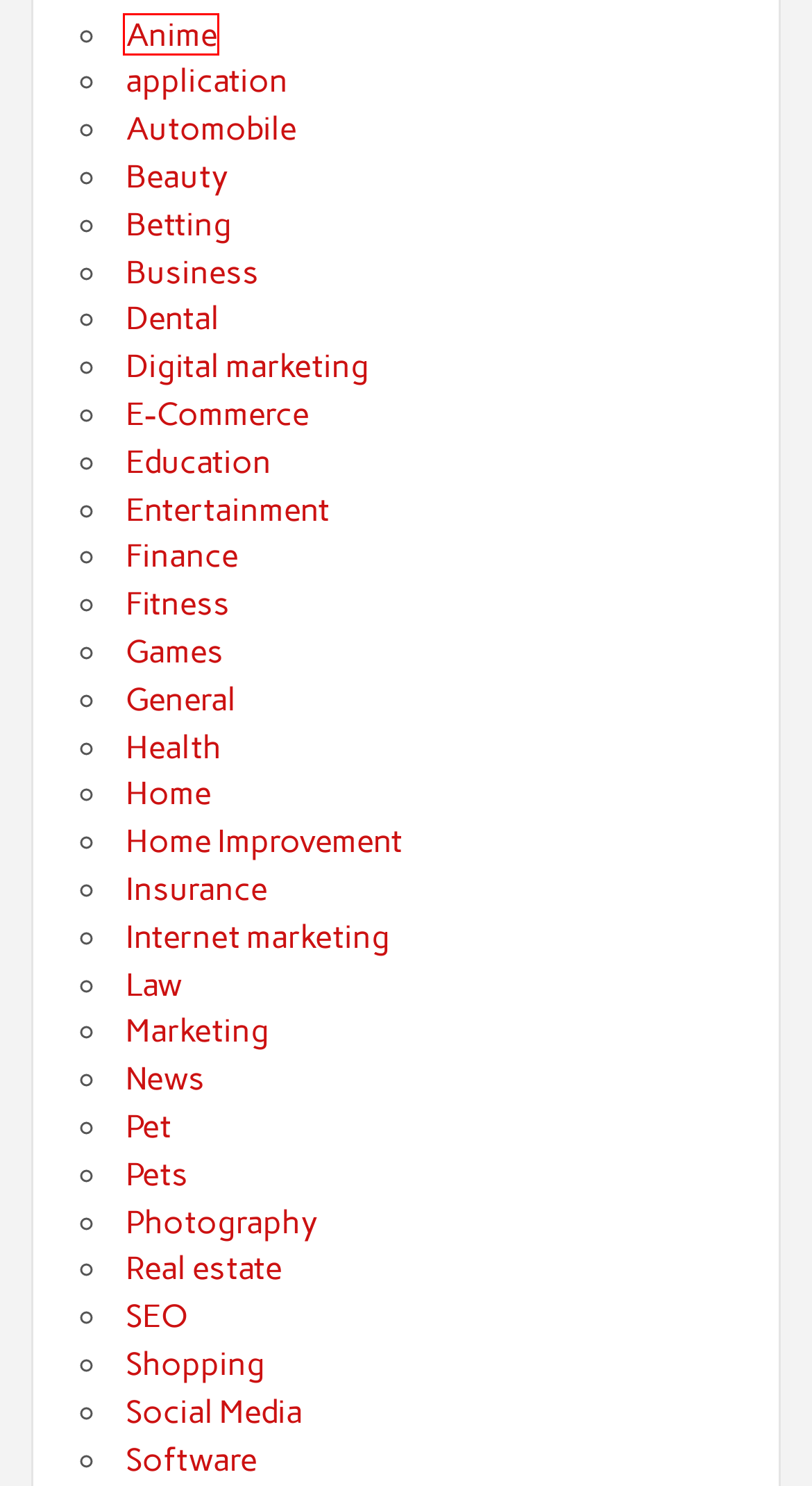You are provided with a screenshot of a webpage containing a red rectangle bounding box. Identify the webpage description that best matches the new webpage after the element in the bounding box is clicked. Here are the potential descriptions:
A. Wedding – Fitness Magazine
B. Anime – Fitness Magazine
C. June 3, 2024 – Fitness Magazine
D. Web Design – Fitness Magazine
E. SEO – Fitness Magazine
F. Social Media – Fitness Magazine
G. May 2024 – Fitness Magazine
H. Betting – Fitness Magazine

B